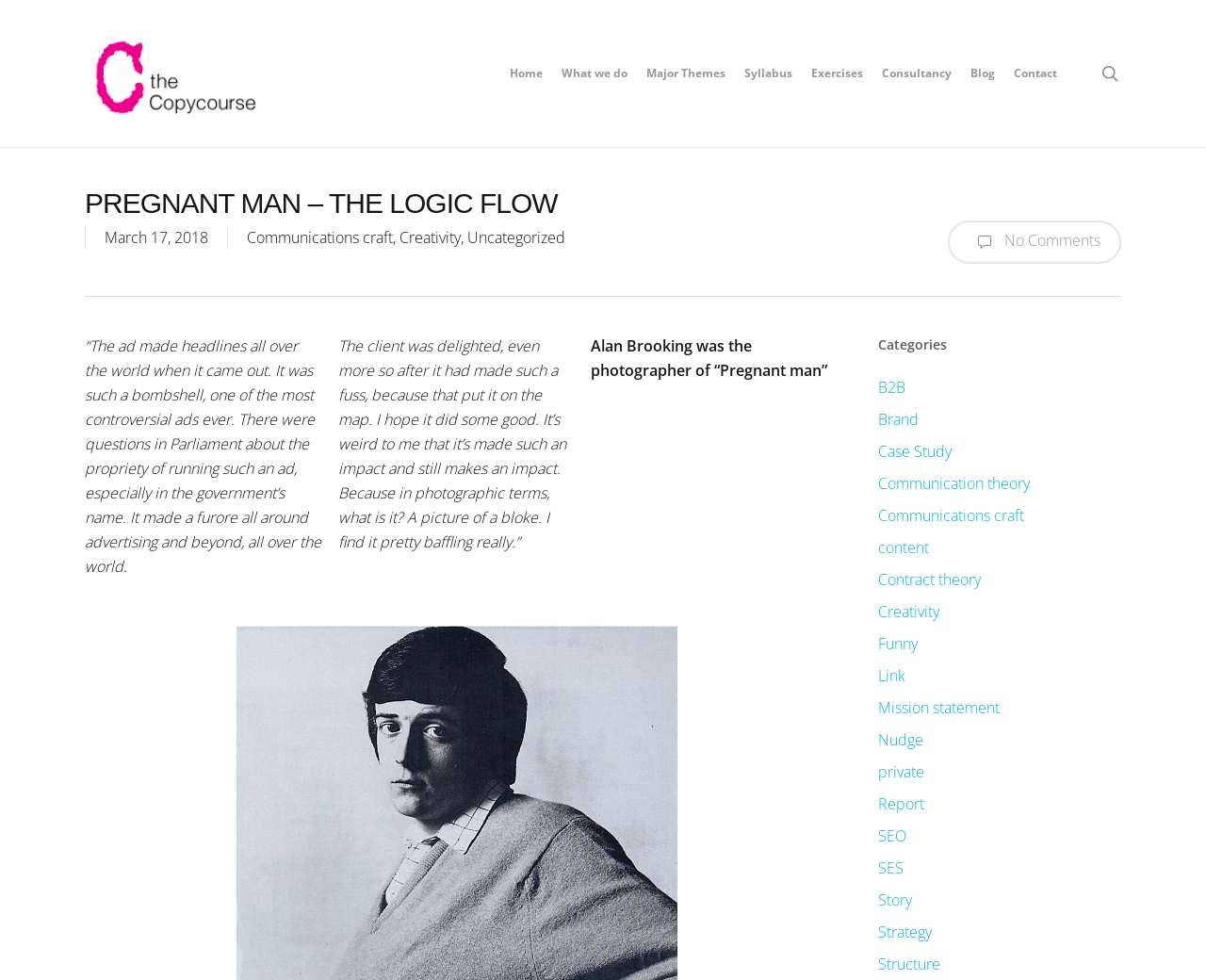Respond to the question below with a single word or phrase:
How many categories are listed on the webpage?

23